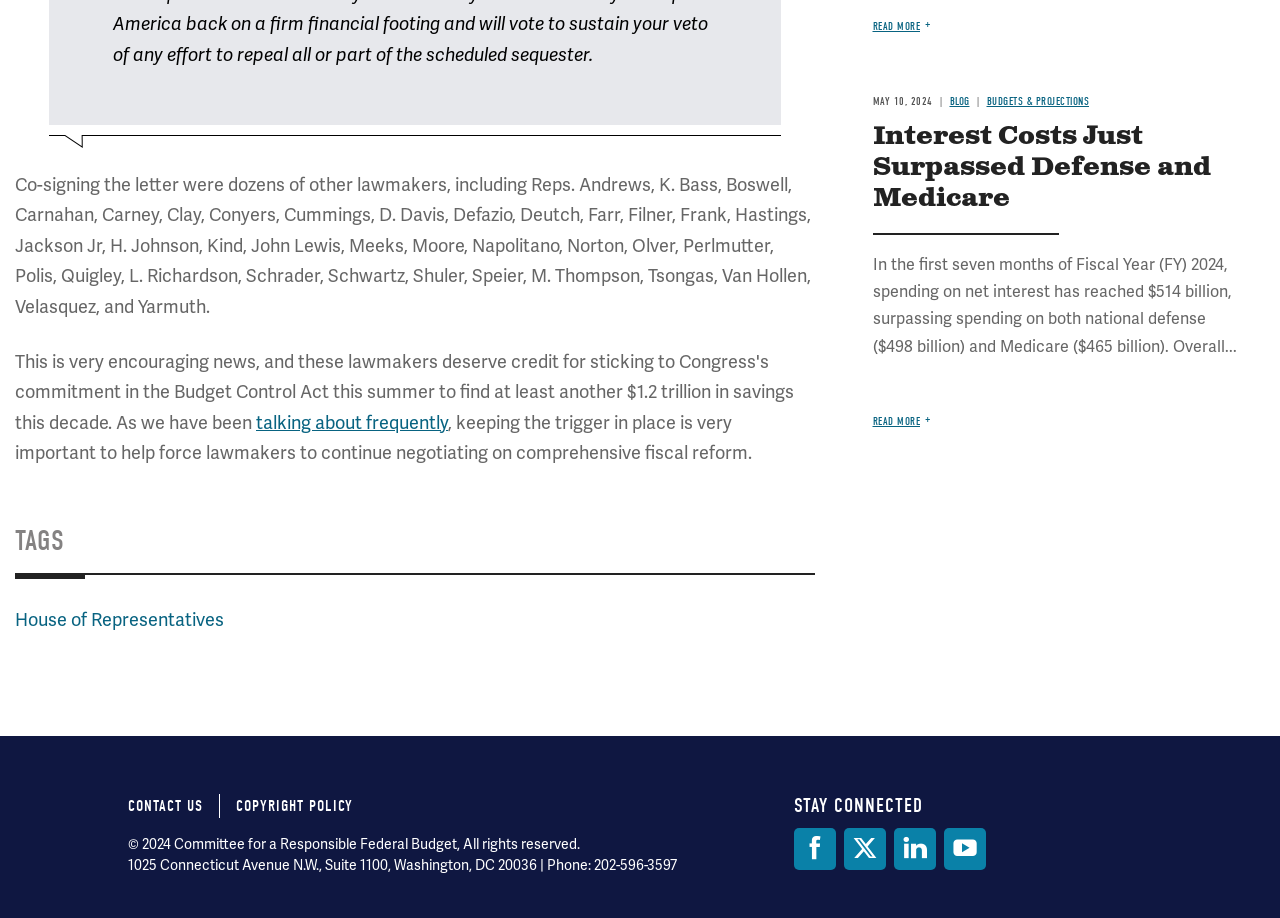What is the address of the committee?
By examining the image, provide a one-word or phrase answer.

1025 Connecticut Avenue N.W., Suite 1100, Washington, DC 20036